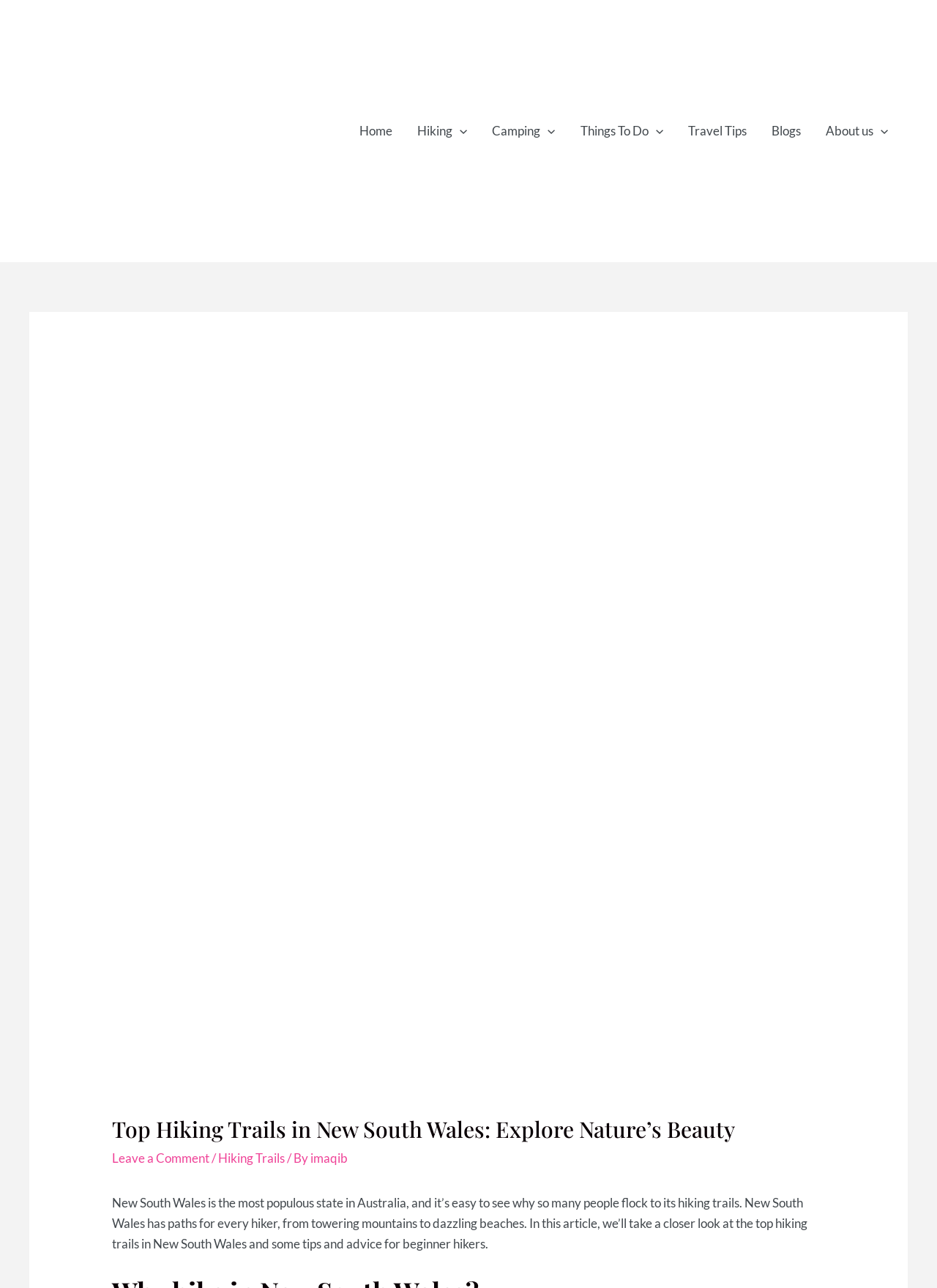Please locate the bounding box coordinates of the region I need to click to follow this instruction: "Toggle the Hiking Menu".

[0.432, 0.027, 0.512, 0.067]